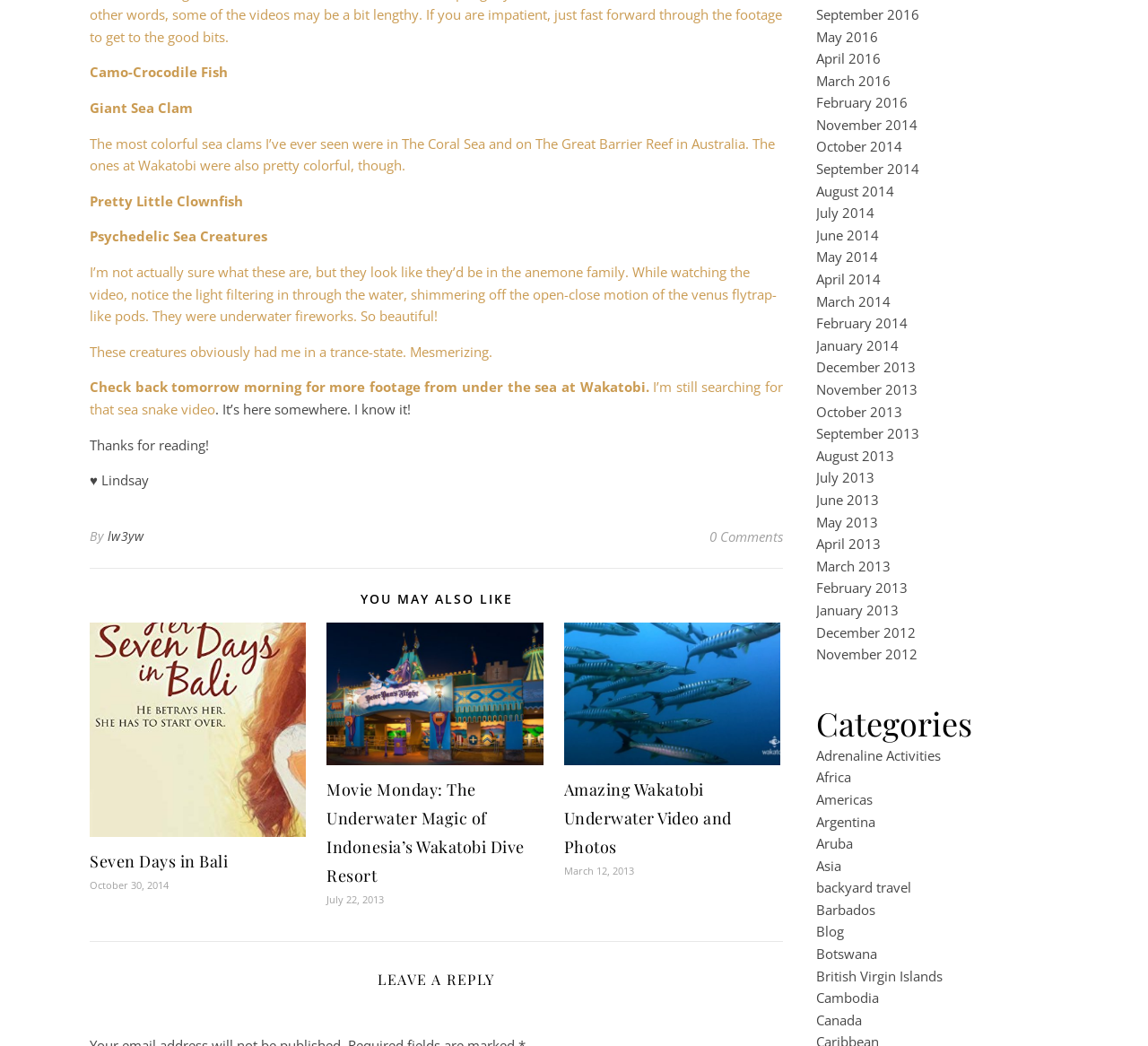Find and specify the bounding box coordinates that correspond to the clickable region for the instruction: "Leave a reply to the post".

[0.078, 0.926, 0.682, 0.947]